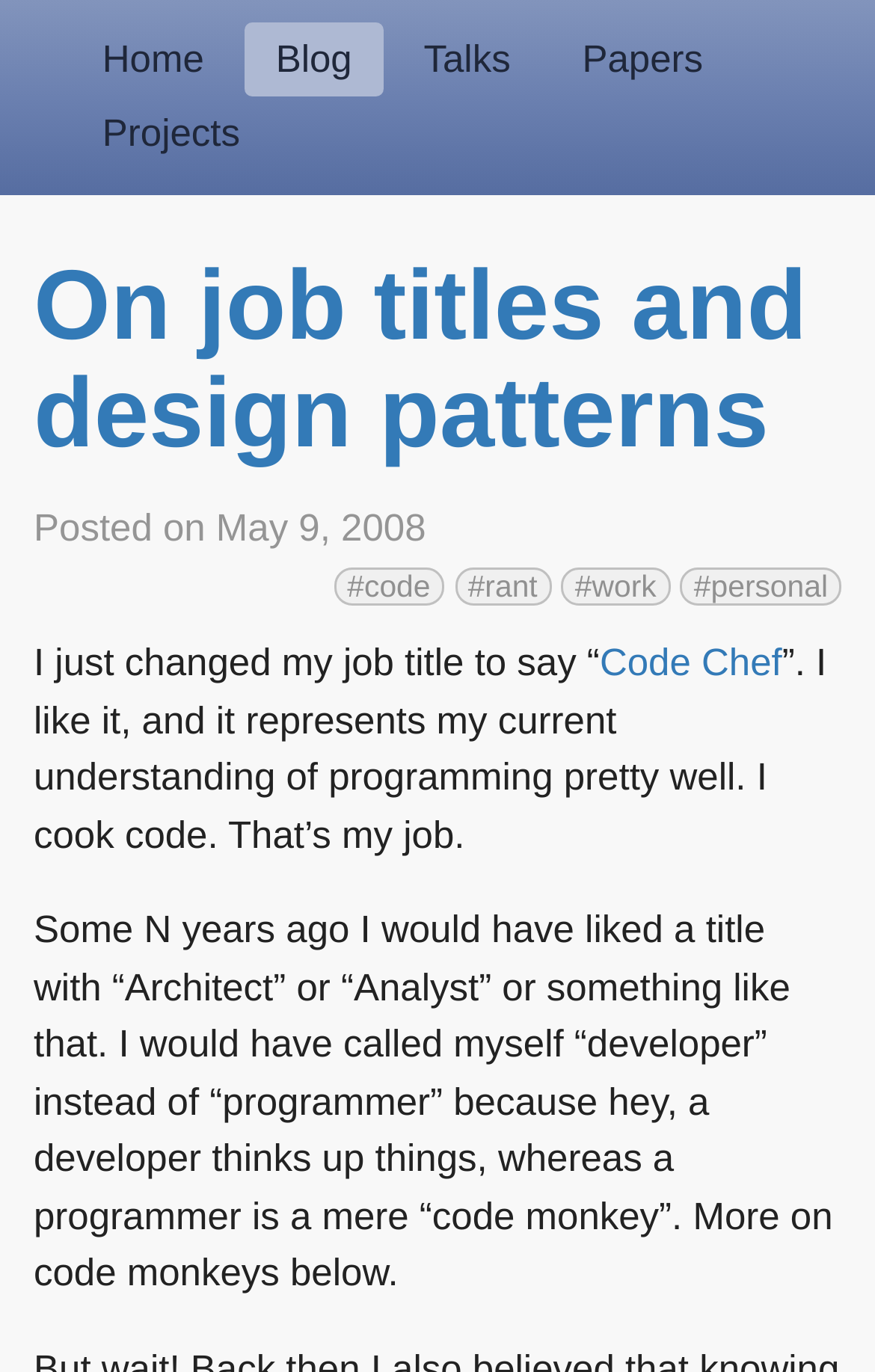Determine the main headline of the webpage and provide its text.

On job titles and design patterns